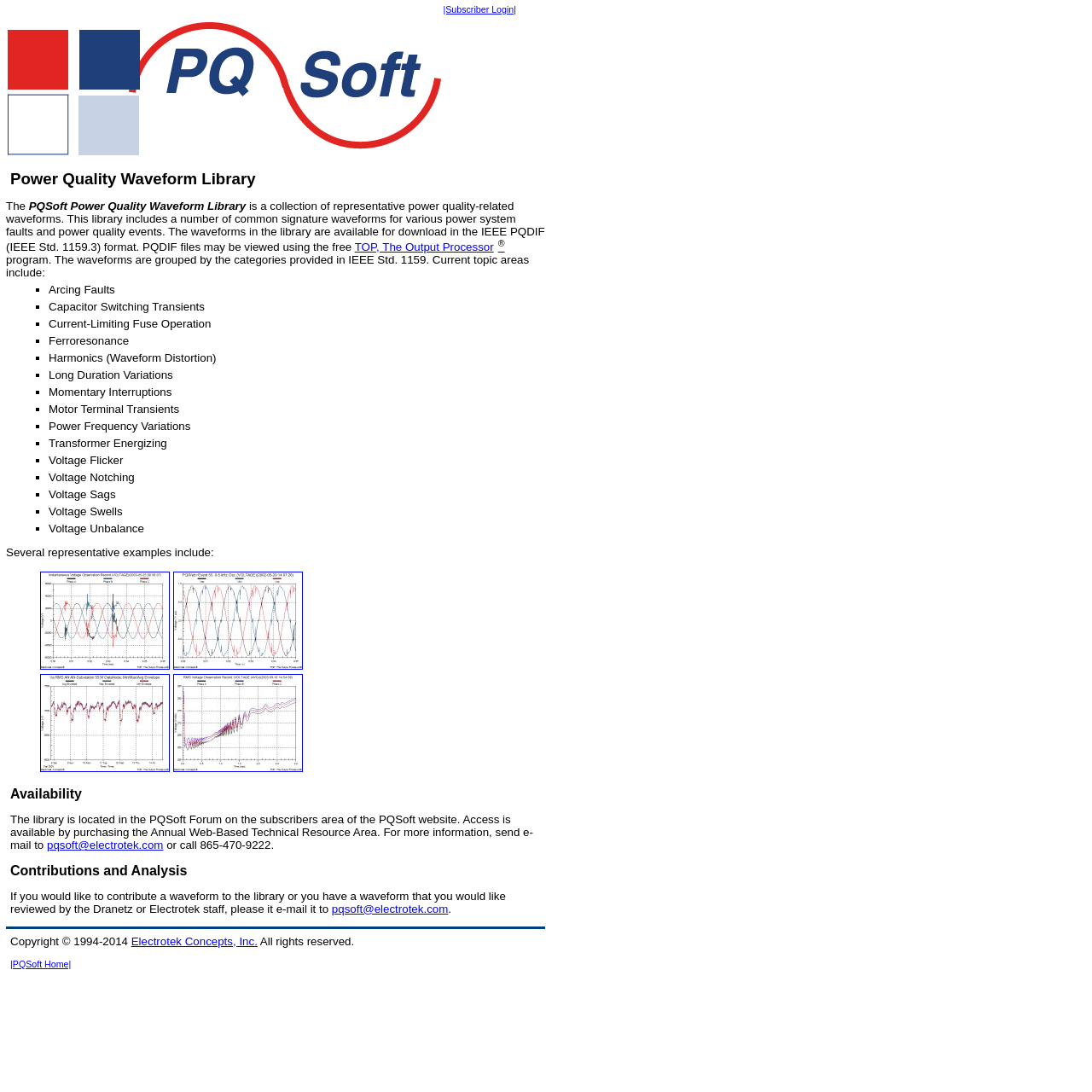Provide a one-word or brief phrase answer to the question:
What is the name of the library?

Power Quality Waveform Library